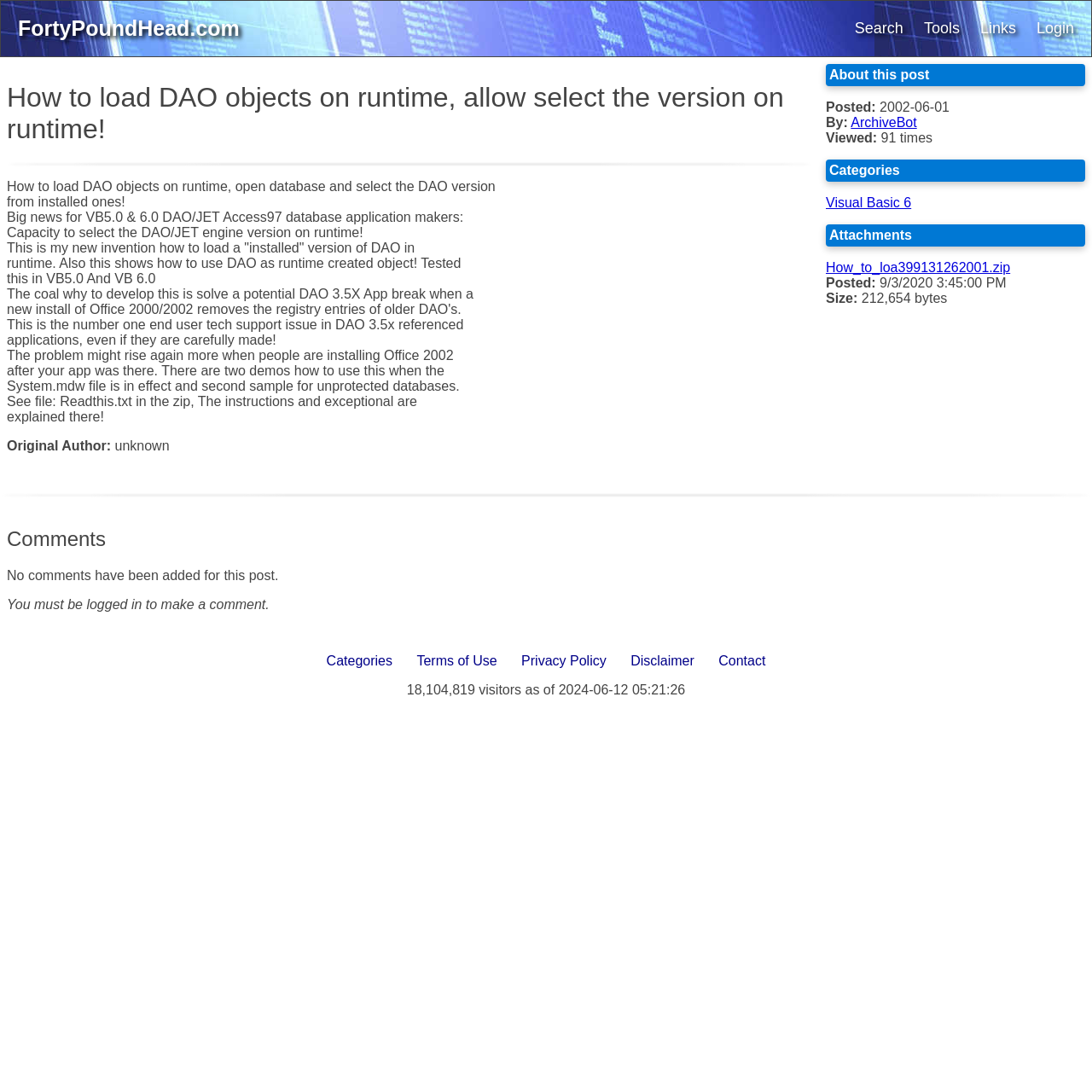Show the bounding box coordinates for the HTML element as described: "Privacy Policy".

[0.468, 0.589, 0.565, 0.621]